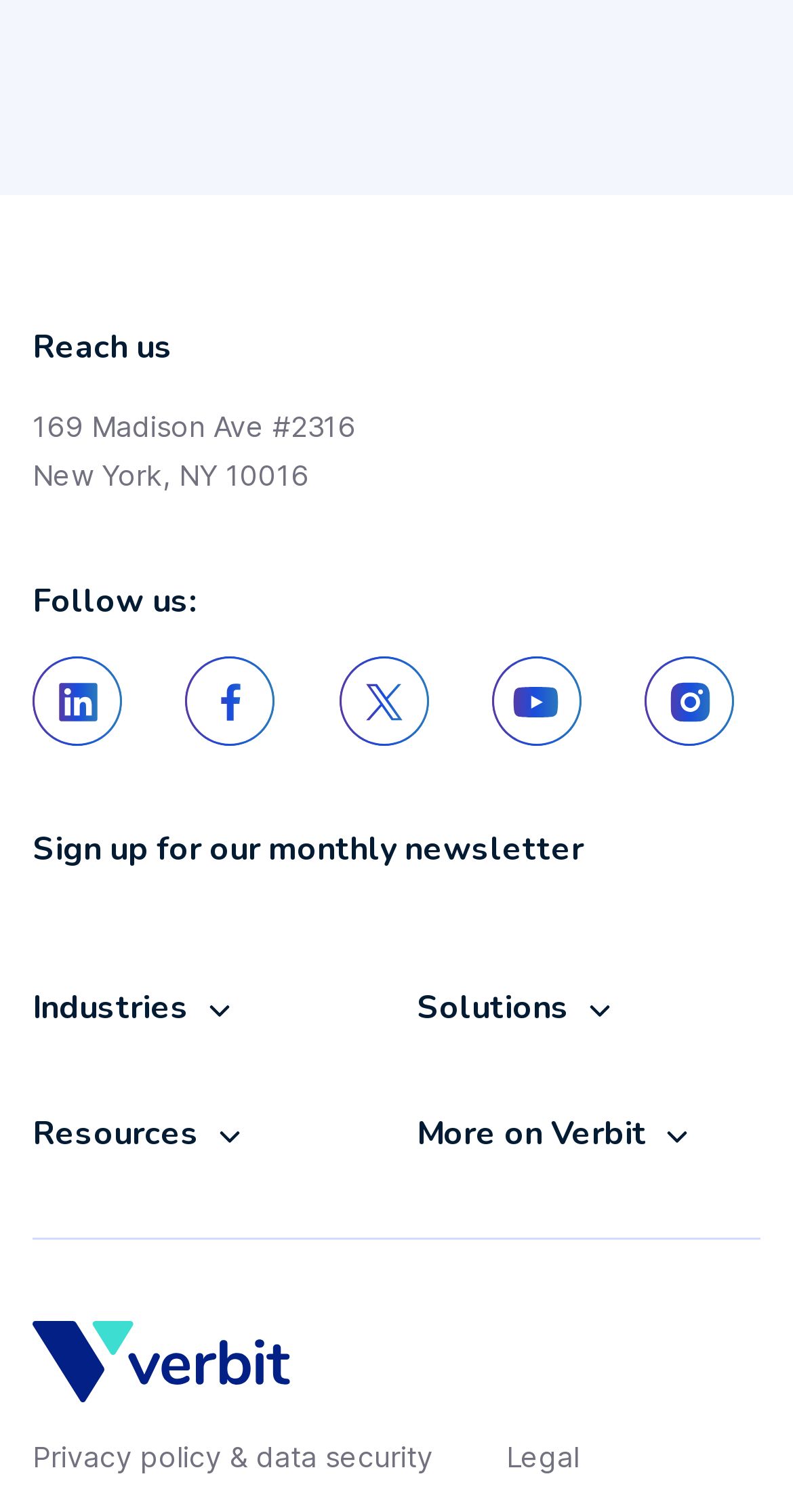Given the webpage screenshot, identify the bounding box of the UI element that matches this description: "More on Verbit".

[0.526, 0.736, 0.959, 0.779]